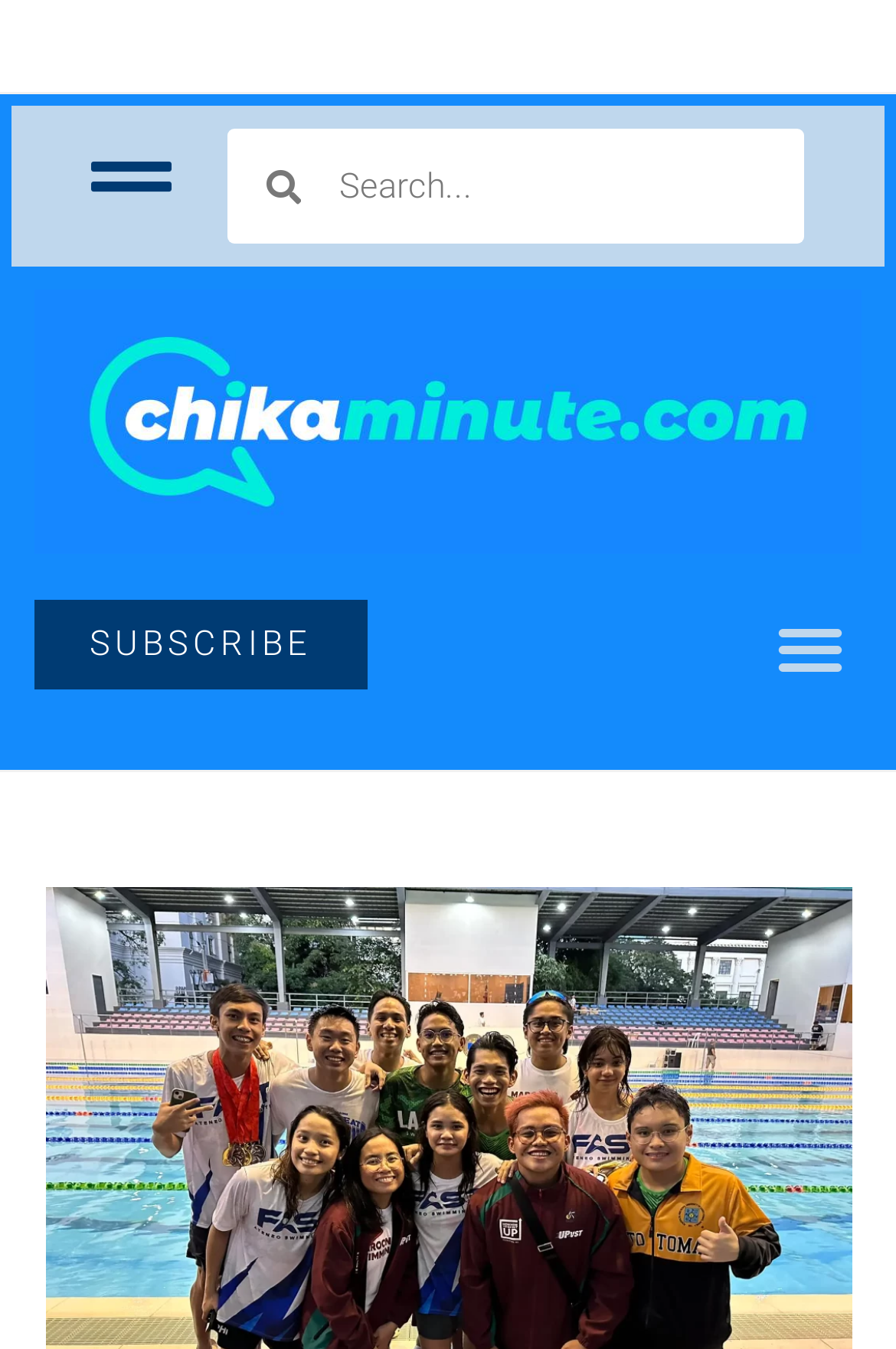Using the details in the image, give a detailed response to the question below:
What is the purpose of the button?

I determined the purpose of the button by looking at its text content, which is 'Menu Toggle', and its location at the top right corner of the webpage, suggesting that it is used to toggle the menu on and off.